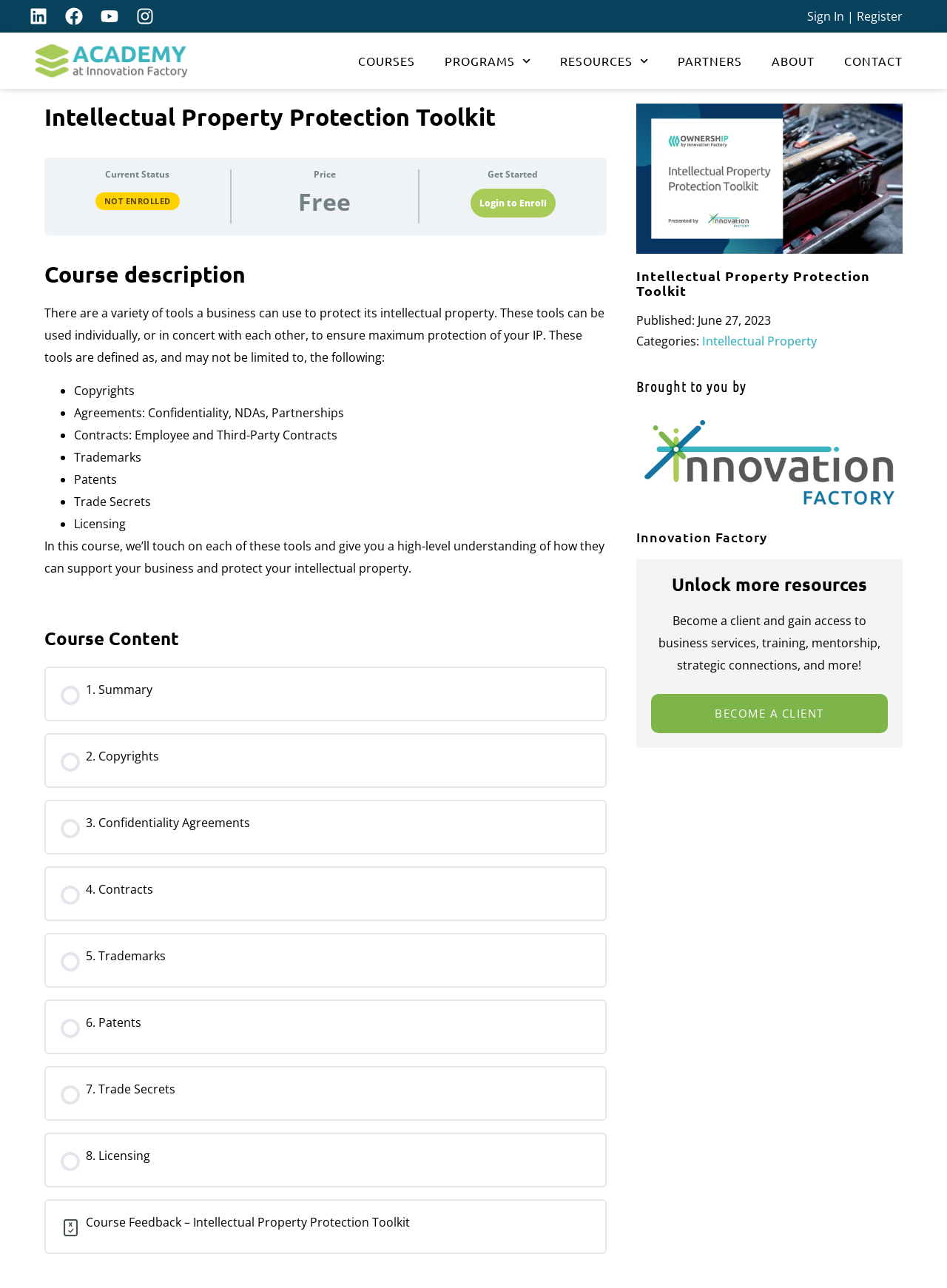Given the element description Sign In | Register, specify the bounding box coordinates of the corresponding UI element in the format (top-left x, top-left y, bottom-right x, bottom-right y). All values must be between 0 and 1.

[0.837, 0.006, 0.969, 0.019]